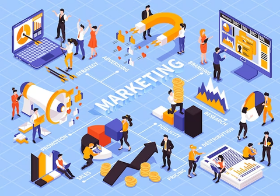Summarize the image with a detailed description that highlights all prominent details.

The image is a vibrant and dynamic illustration focused on the theme of digital marketing. It features a variety of characters engaged in different marketing activities, surrounded by an array of visual elements that highlight key marketing concepts. Central to the illustration is the bold word "MARKETING," which acts as a focal point. 

Scattered across the scene are graphics representing diverse aspects of marketing strategies, including graphs, charts, and analytical tools. Characters are depicted using laptops, planning strategies, and analyzing data, exemplifying the collaborative and multifaceted nature of modern marketing. A large megaphone symbolizes outreach and promotion, reinforcing the importance of communication in the marketing process.

Overall, this creative depiction captures the essence of digital marketing and the collaborative efforts involved in creating effective strategies to reach target audiences.